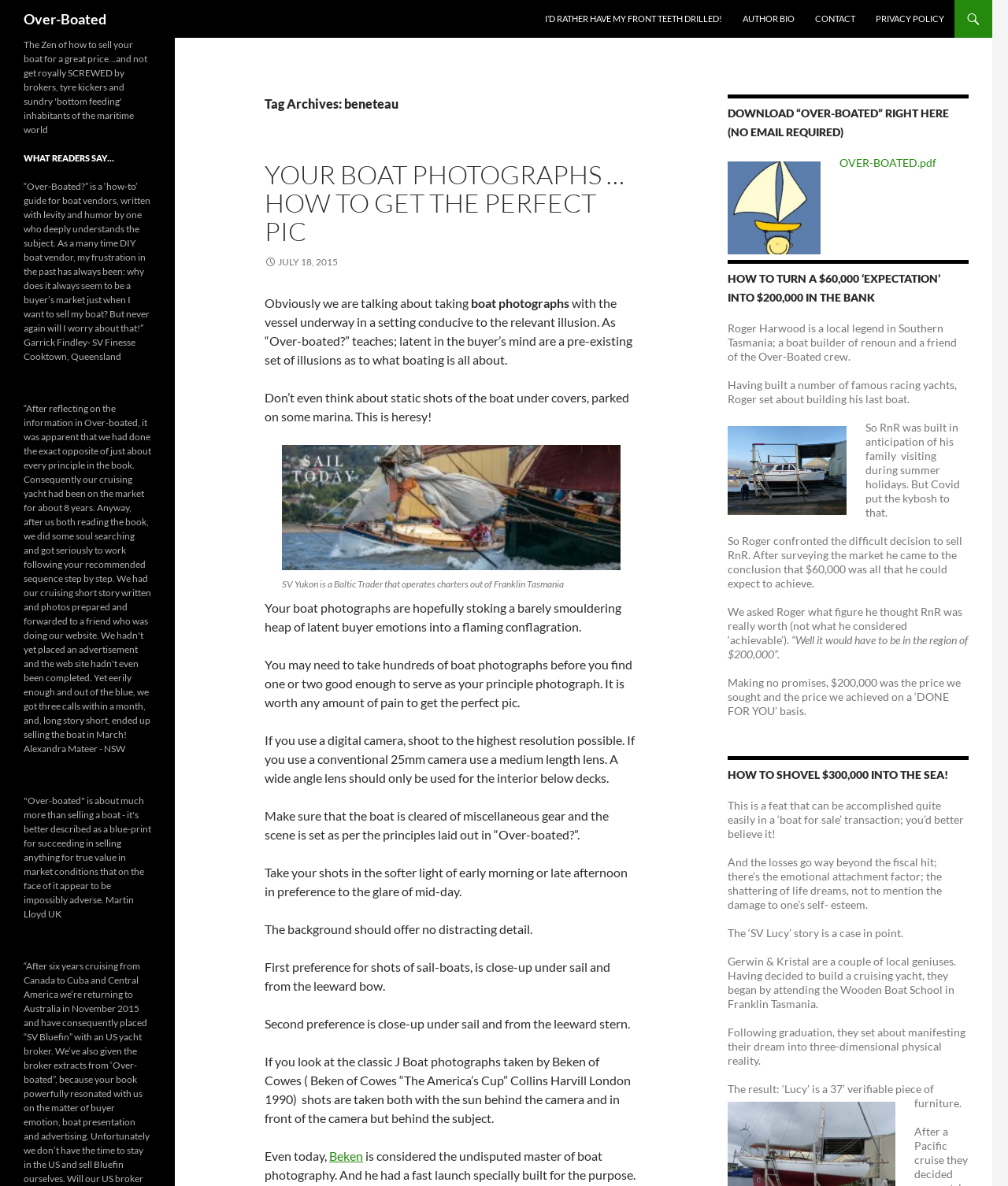Please respond in a single word or phrase: 
What is the price that Roger Harwood expected to achieve for his boat?

$60,000